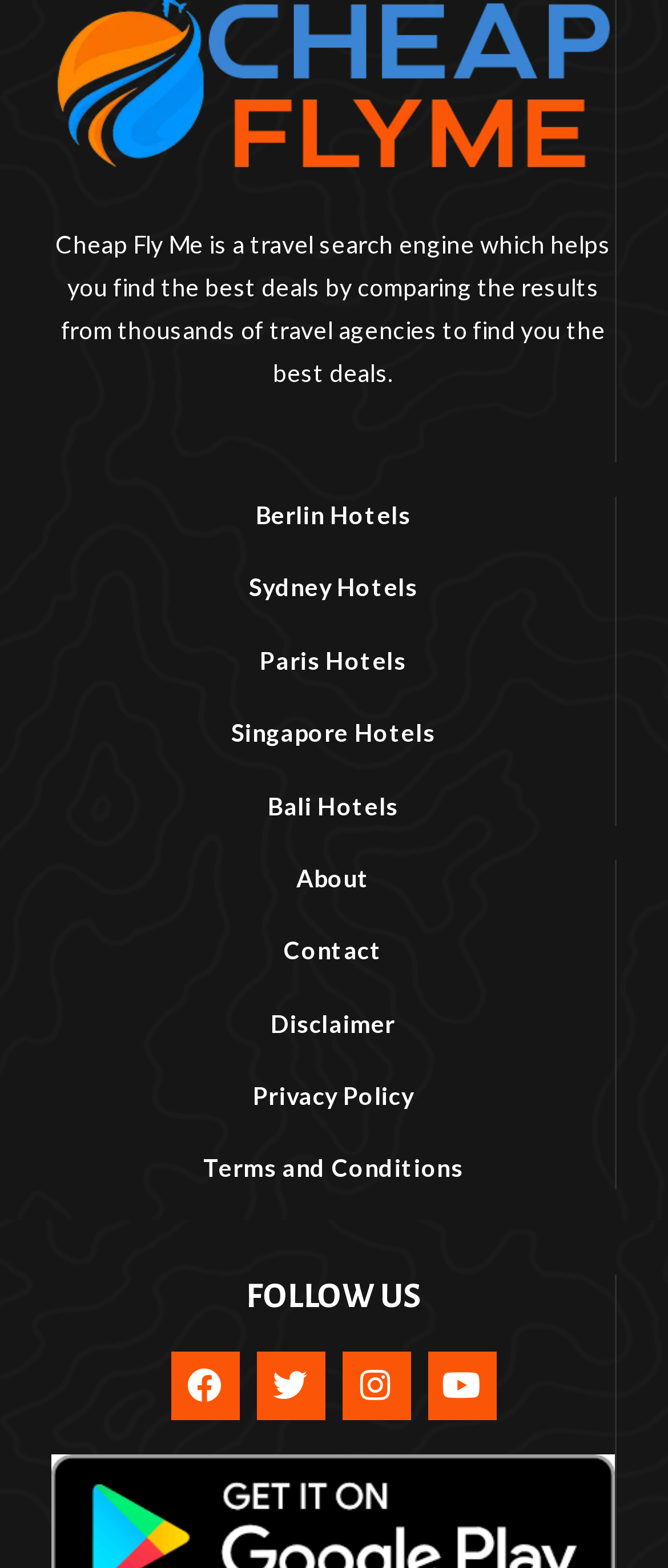What is the position of the 'About' link?
Based on the image, answer the question in a detailed manner.

The 'About' link is located above the 'Contact' link in the list of links at the bottom of the webpage, based on their y1 and y2 coordinates.